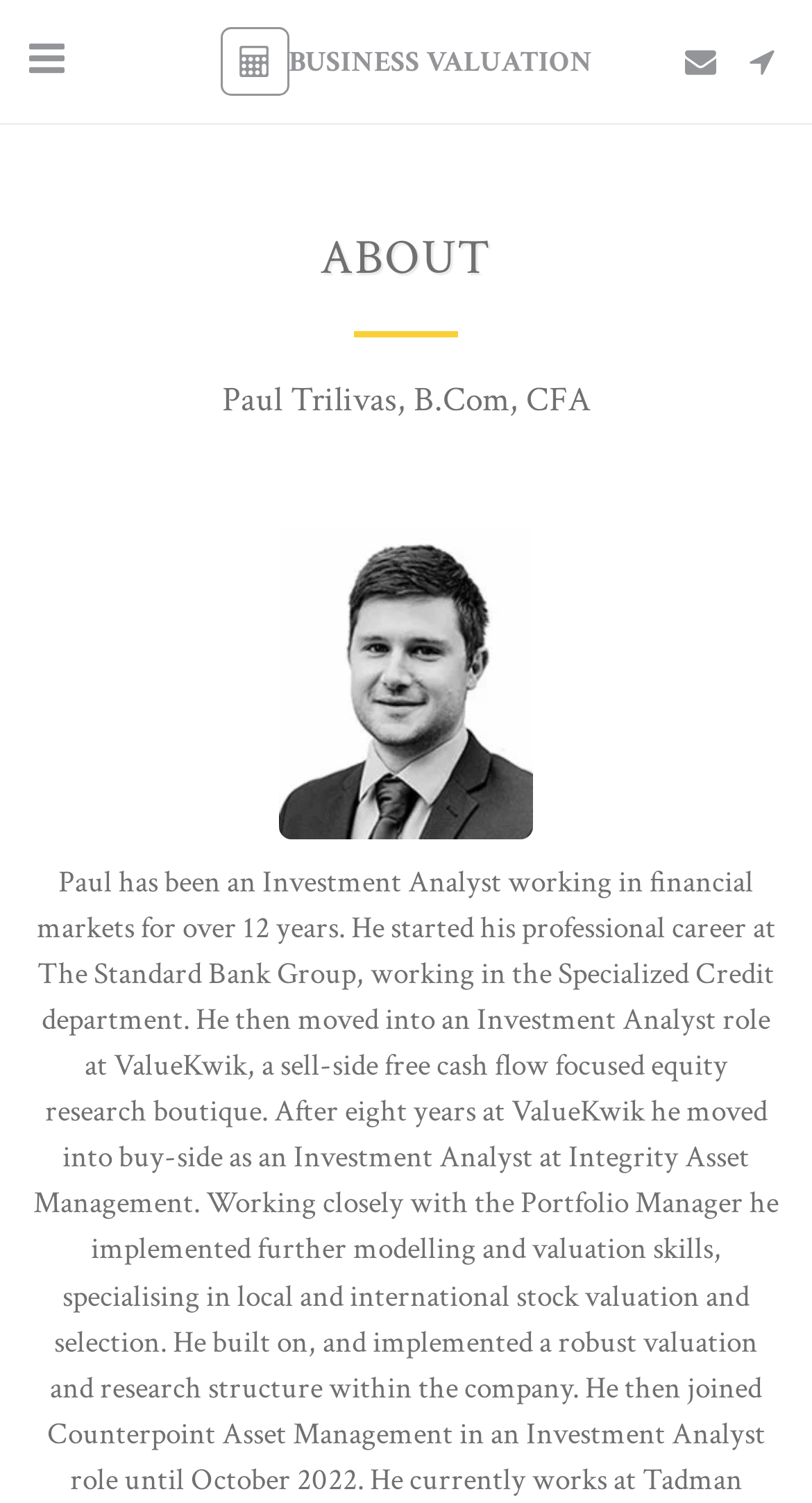Given the element description BUSINESS VALUATION, identify the bounding box coordinates for the UI element on the webpage screenshot. The format should be (top-left x, top-left y, bottom-right x, bottom-right y), with values between 0 and 1.

[0.232, 0.0, 0.768, 0.082]